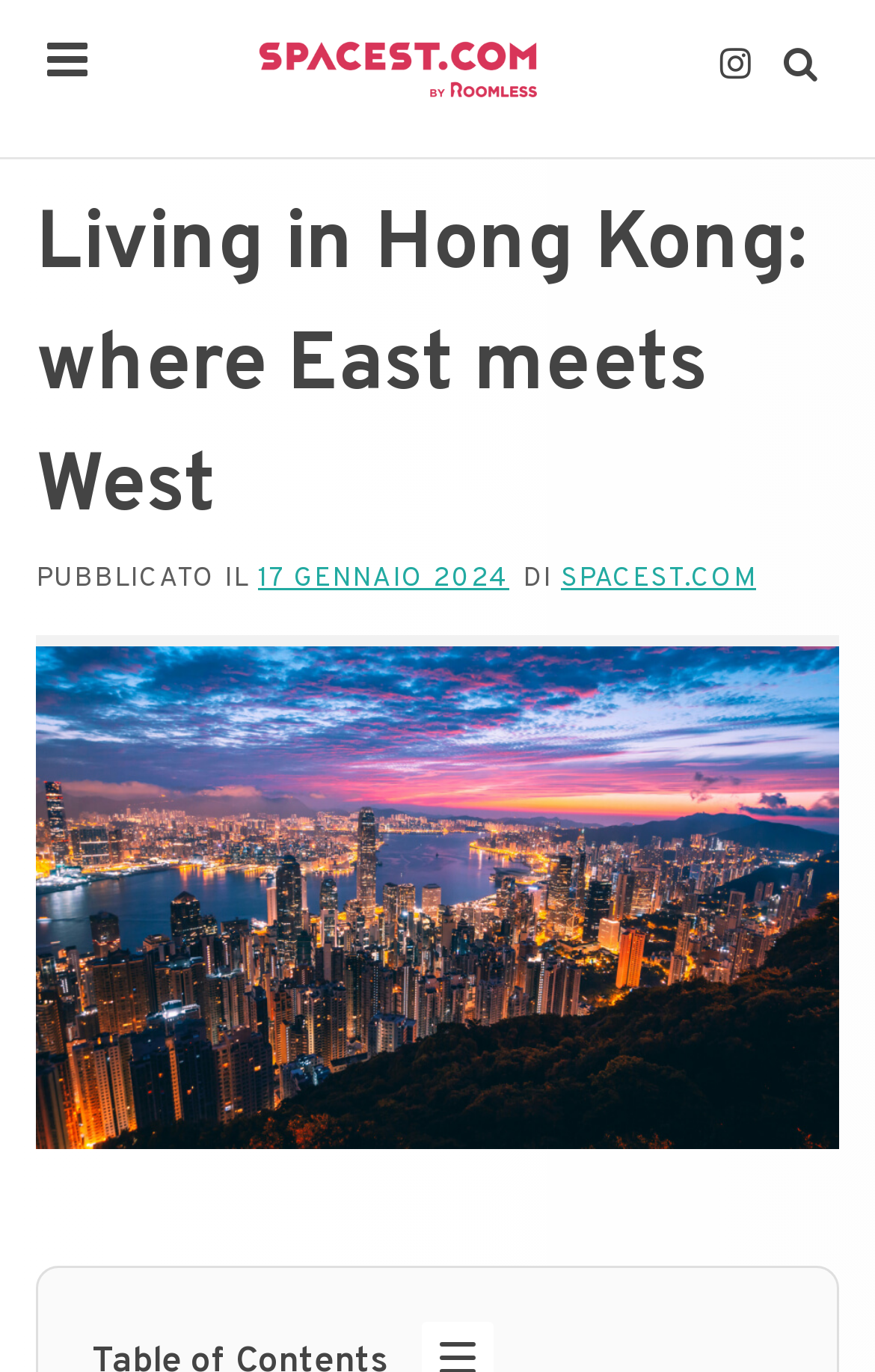When was the article published?
Based on the image, respond with a single word or phrase.

17 GENNAIO 2024